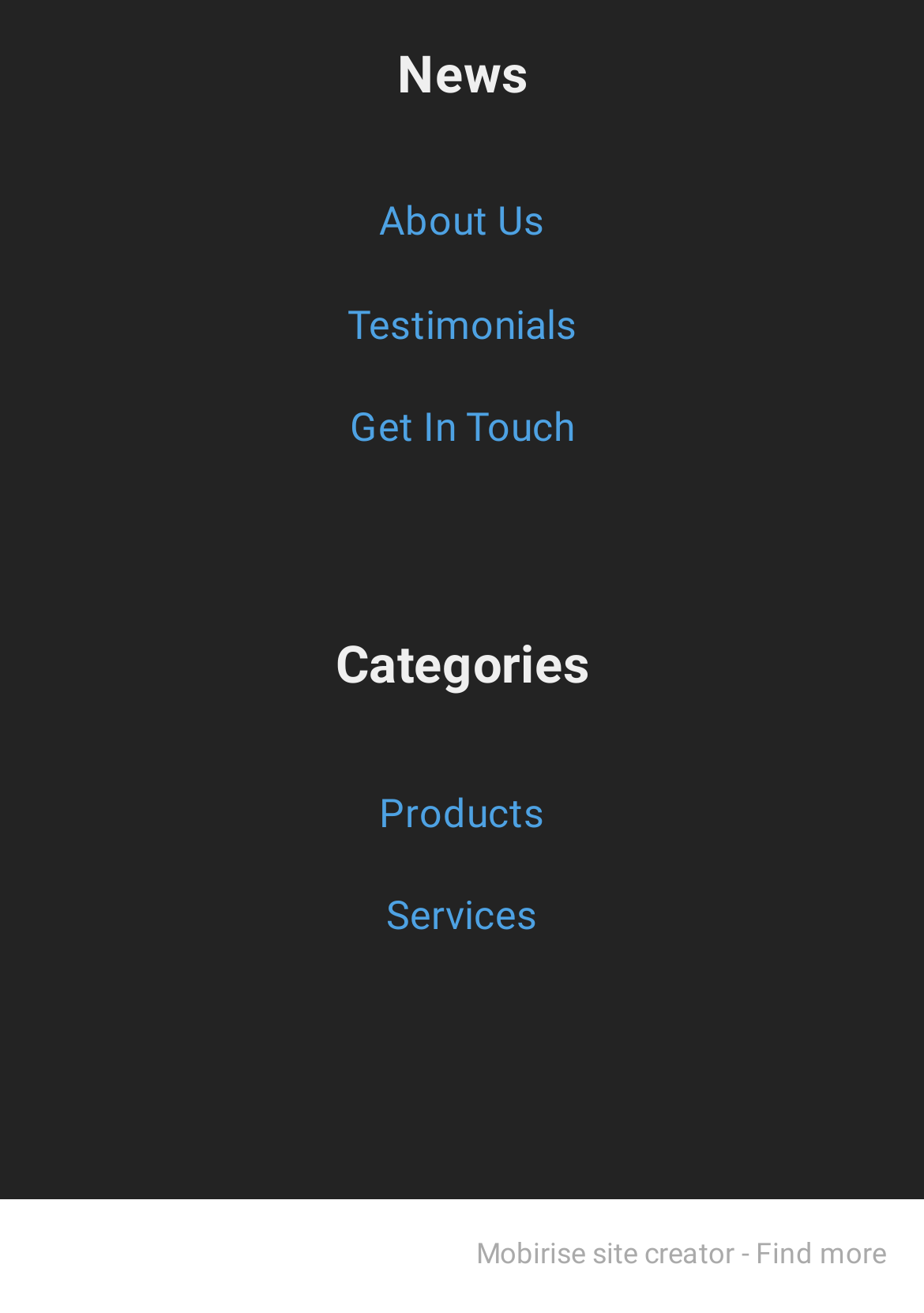Determine the bounding box for the HTML element described here: "Get In Touch". The coordinates should be given as [left, top, right, bottom] with each number being a float between 0 and 1.

[0.378, 0.307, 0.622, 0.343]